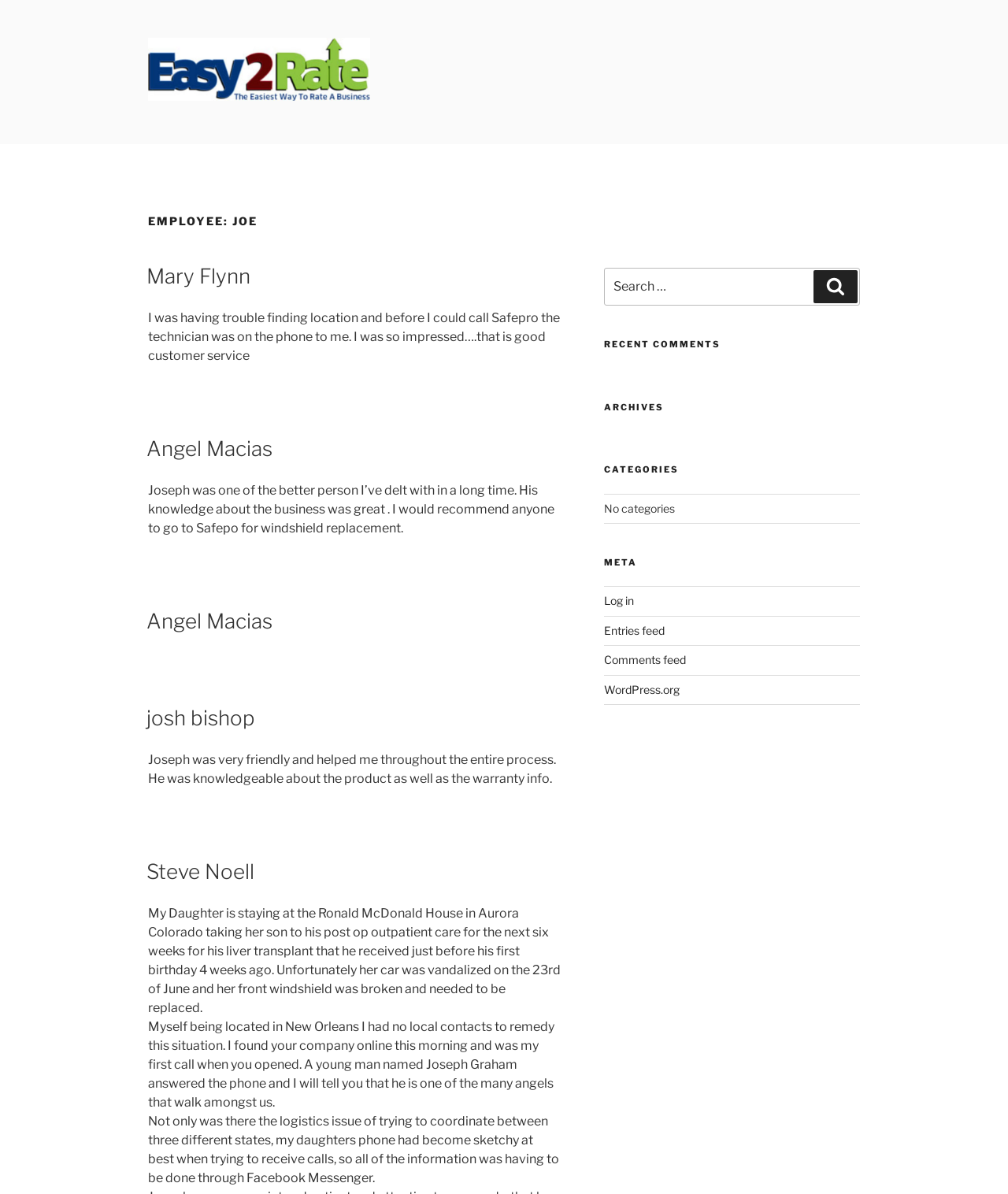Kindly determine the bounding box coordinates for the area that needs to be clicked to execute this instruction: "Read 'Sex Tips'".

None